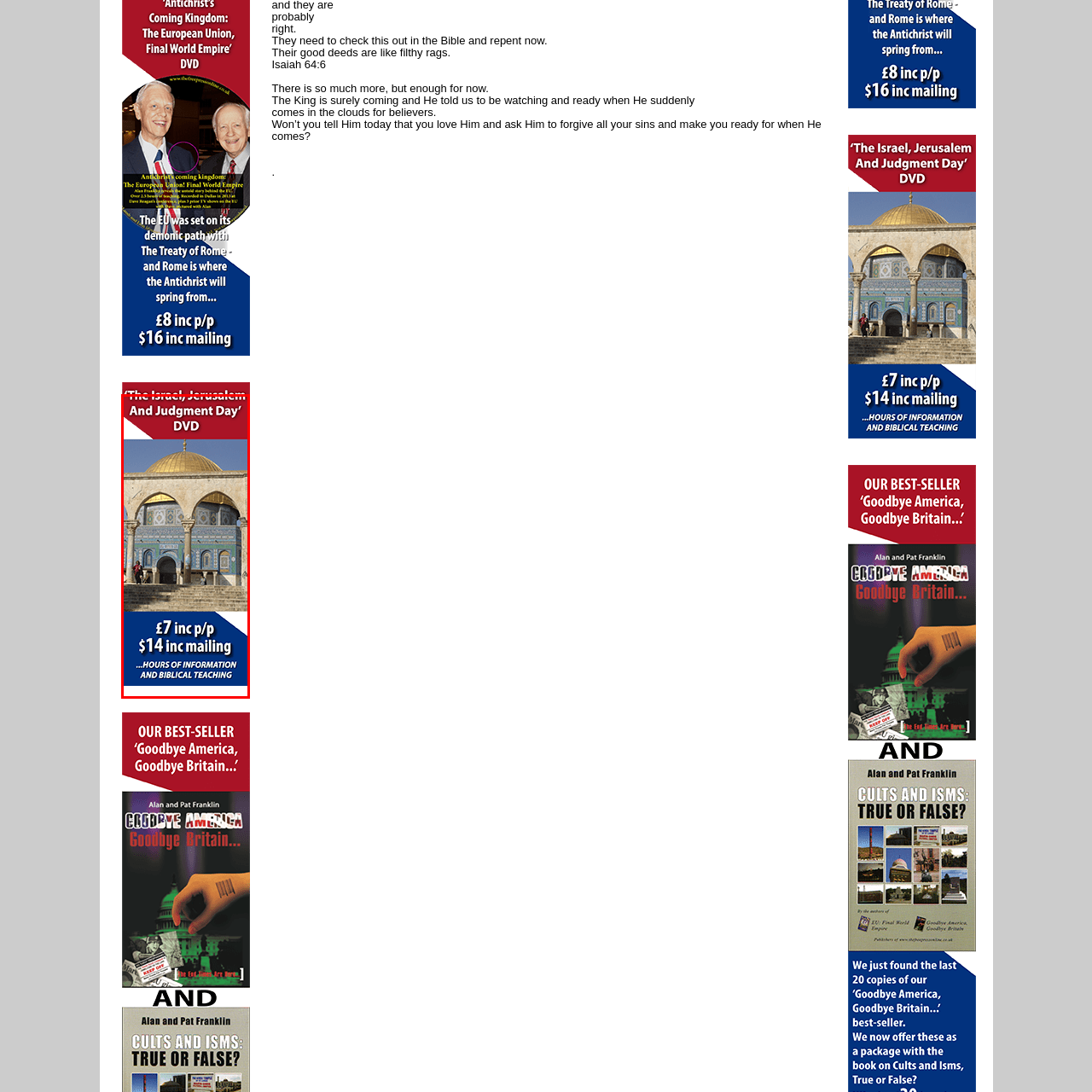Describe in detail what you see in the image highlighted by the red border.

The image features a captivating view of a significant architectural site, prominently displaying a large golden dome topped with an arched roof, which is characteristic of Islamic architecture. Below the dome, large arches frame the entryway, with intricate designs that hint at its historic and cultural importance. 

In the foreground, two figures can be seen walking towards the entrance, suggesting visitors exploring this landmark. The background is filled with stone steps that lead up to the building, emphasizing the grandeur of the structure. 

The text on the image promotes a DVD titled "The Israel, Jerusalem And Judgment Day," indicating the content focuses on religious teachings and information related to biblical themes. Pricing details are provided, suggesting it is available for £7 including postage, or $14 including mailing, appealing to potential buyers interested in deepening their understanding of these significant topics. This image encapsulates both cultural heritage and educational opportunity.